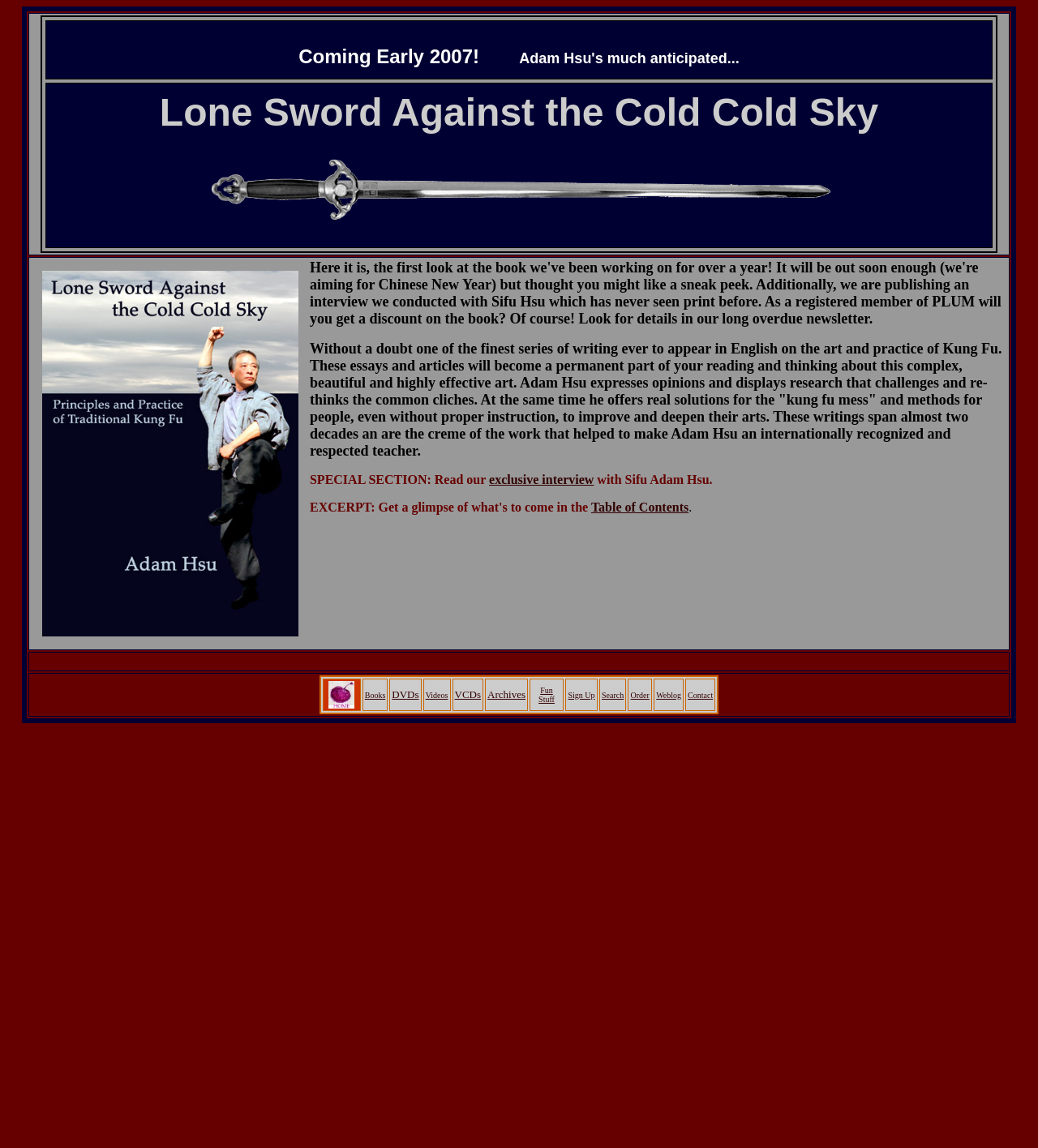What is the purpose of the 'Sign Up' link?
Craft a detailed and extensive response to the question.

The purpose of the 'Sign Up' link can be inferred from its position among other links such as 'Books', 'DVDs', and 'Archives'. It is likely that the 'Sign Up' link is used to register as a member of the website, which would provide access to exclusive content and discounts.